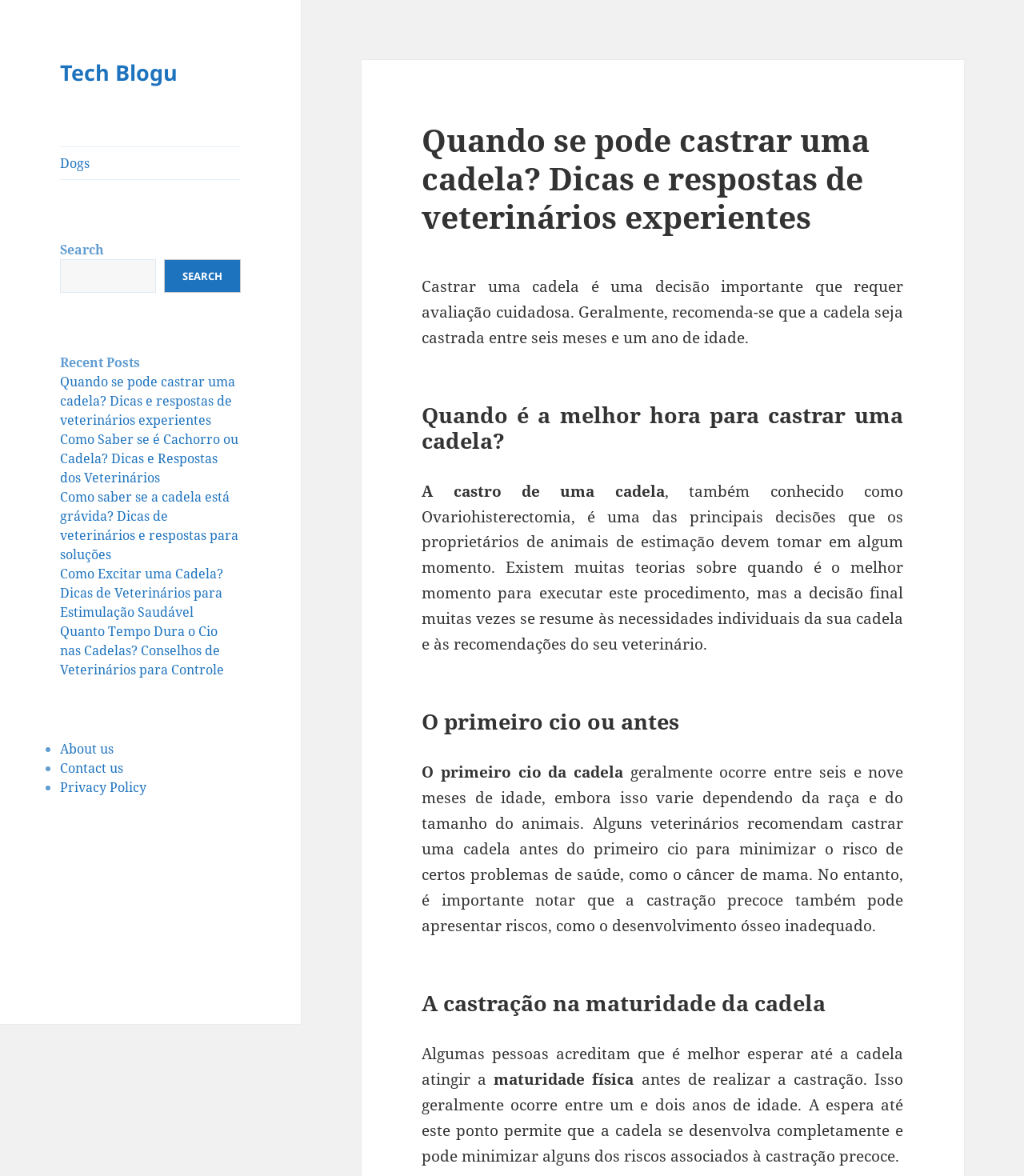Please identify the bounding box coordinates of the element's region that needs to be clicked to fulfill the following instruction: "Click on the Dogs link". The bounding box coordinates should consist of four float numbers between 0 and 1, i.e., [left, top, right, bottom].

[0.059, 0.125, 0.235, 0.152]